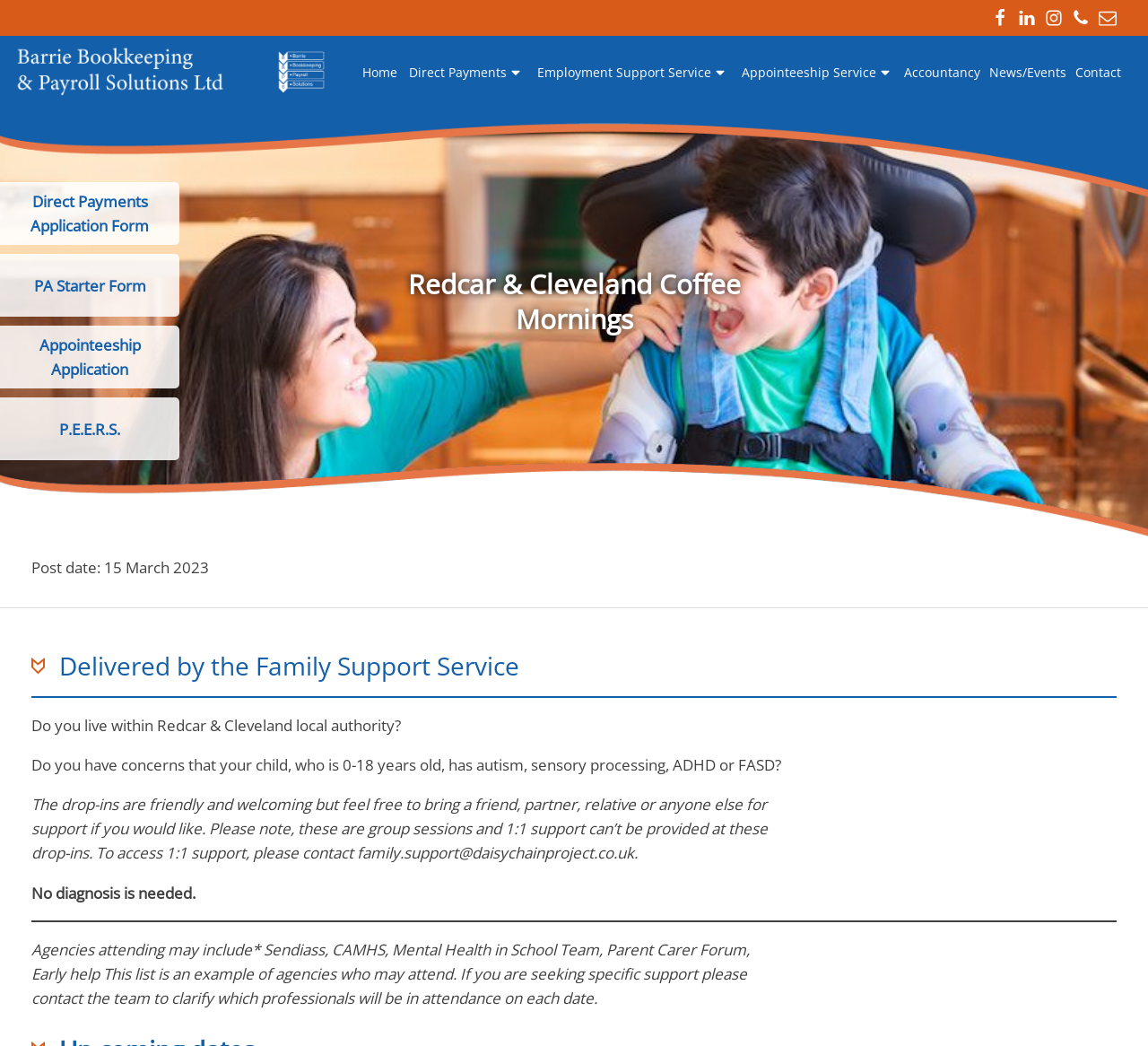What is required to access 1:1 support?
Please answer using one word or phrase, based on the screenshot.

Contact family.support@daisychainproject.co.uk